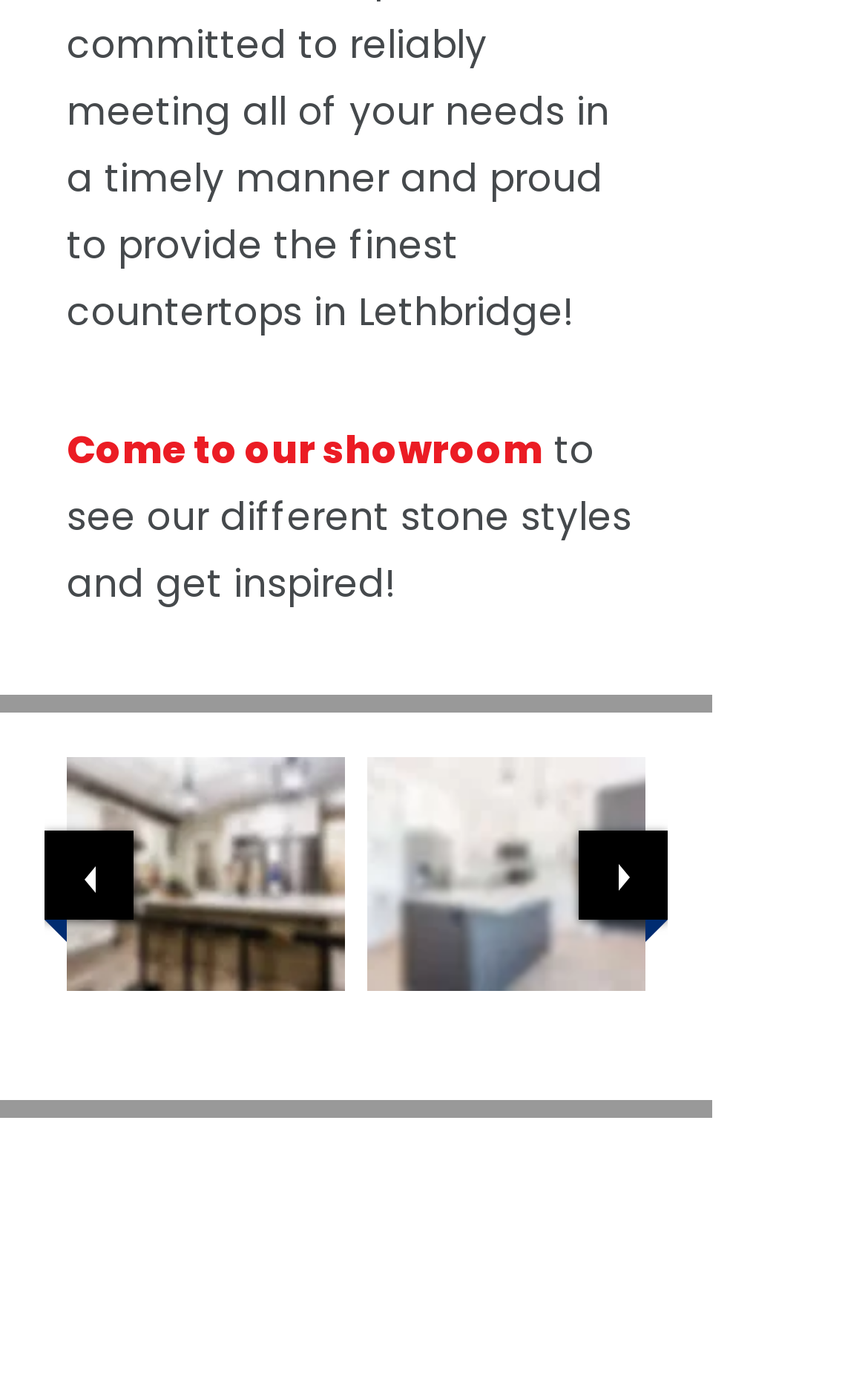From the webpage screenshot, predict the bounding box coordinates (top-left x, top-left y, bottom-right x, bottom-right y) for the UI element described here: press to zoom

[0.077, 0.544, 0.397, 0.712]